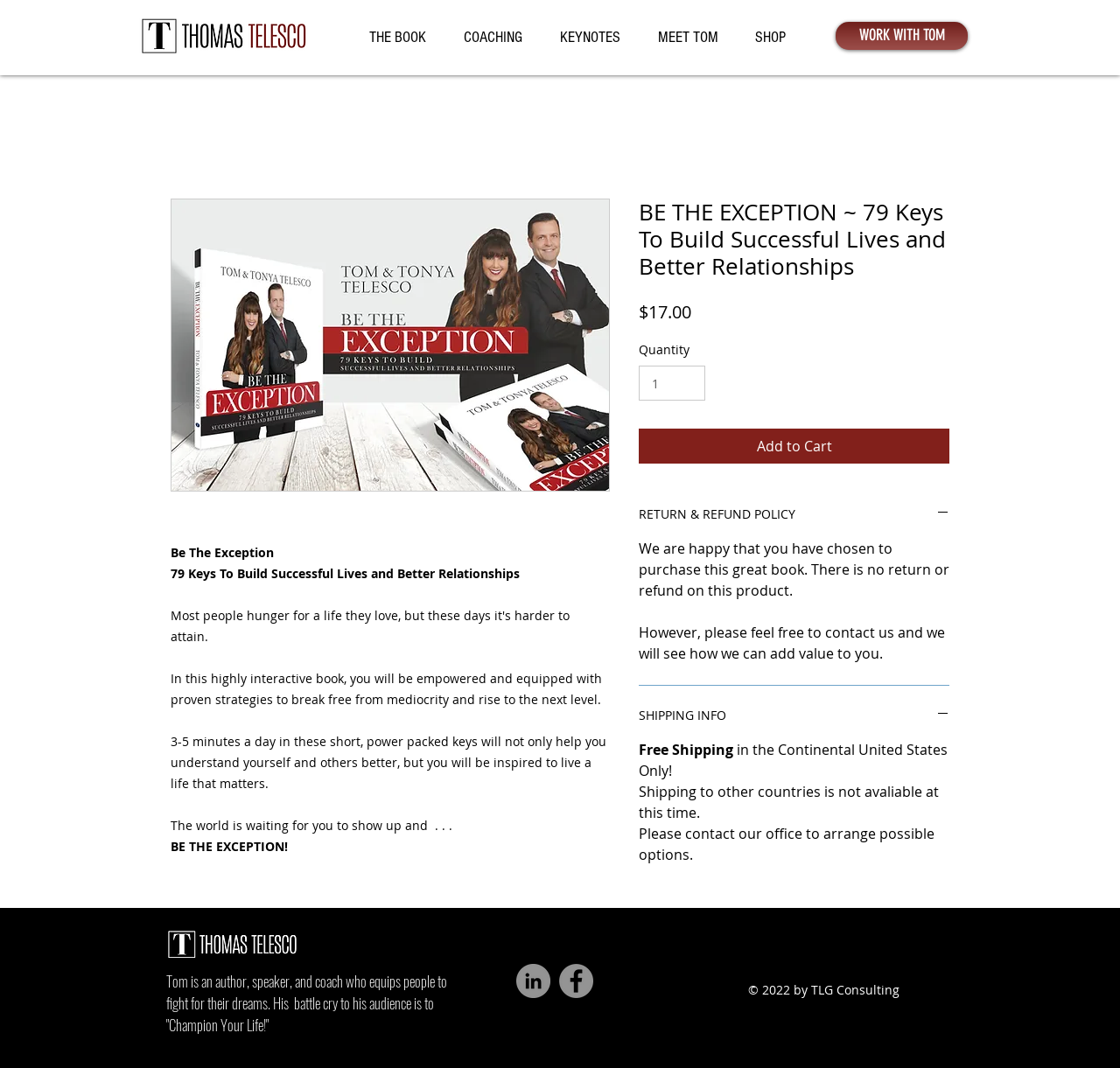Please identify the coordinates of the bounding box that should be clicked to fulfill this instruction: "Click the 'SHIPPING INFO' button".

[0.57, 0.662, 0.848, 0.678]